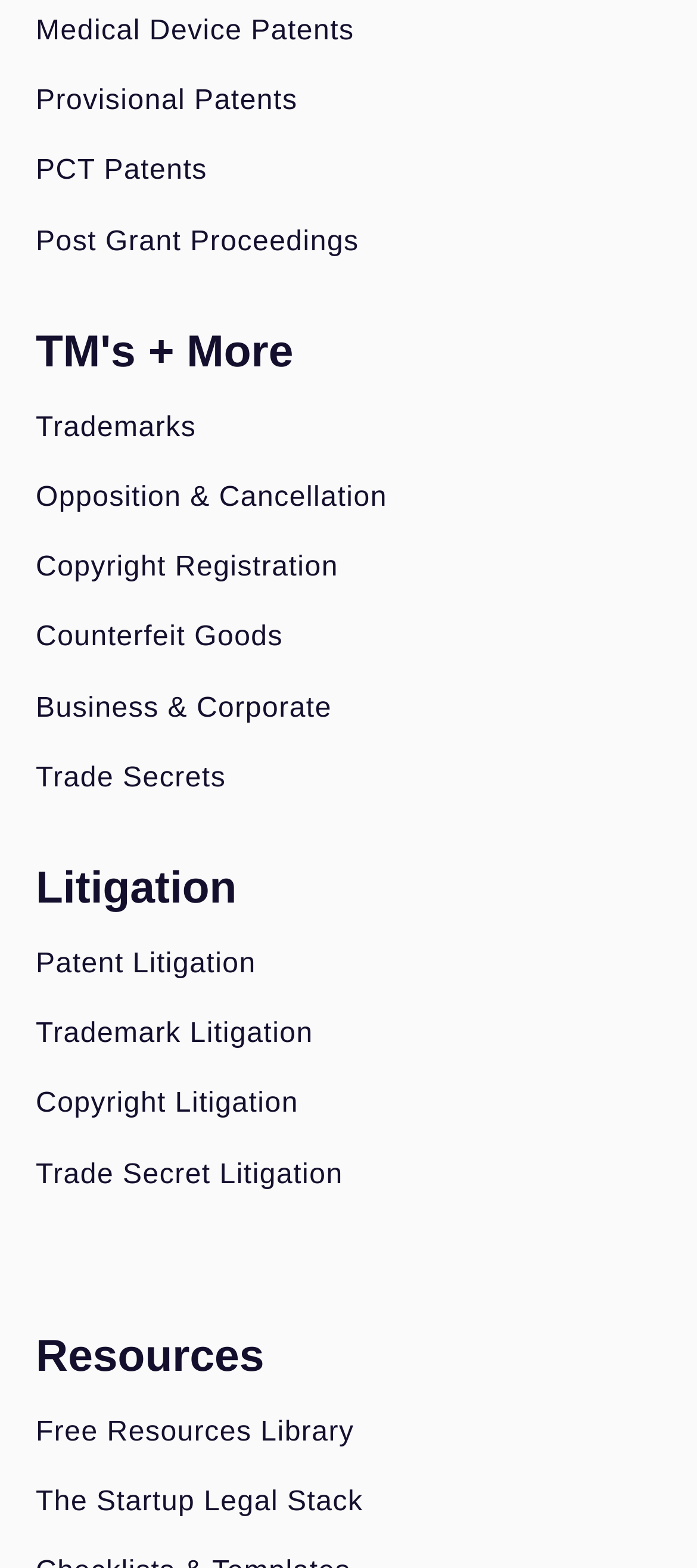Please find and report the bounding box coordinates of the element to click in order to perform the following action: "Learn about patent litigation". The coordinates should be expressed as four float numbers between 0 and 1, in the format [left, top, right, bottom].

[0.051, 0.604, 0.949, 0.626]